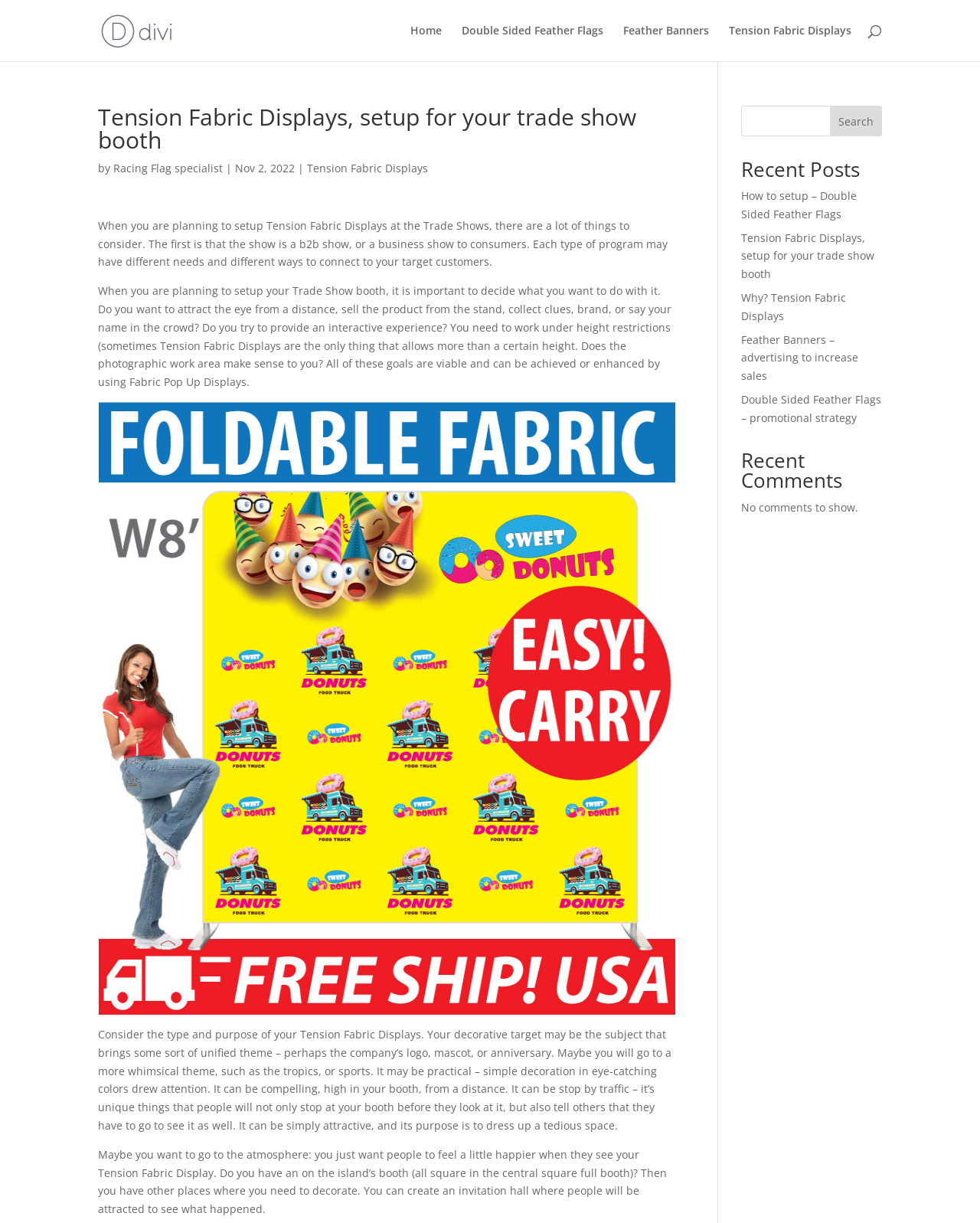Using the details in the image, give a detailed response to the question below:
What is the tone of the webpage content?

The tone of the webpage content is informative, as it provides detailed information about Tension Fabric Displays, their setup, and their uses at trade shows. The content is written in a neutral and objective tone, aiming to educate the reader about the topic rather than persuade or entertain them.